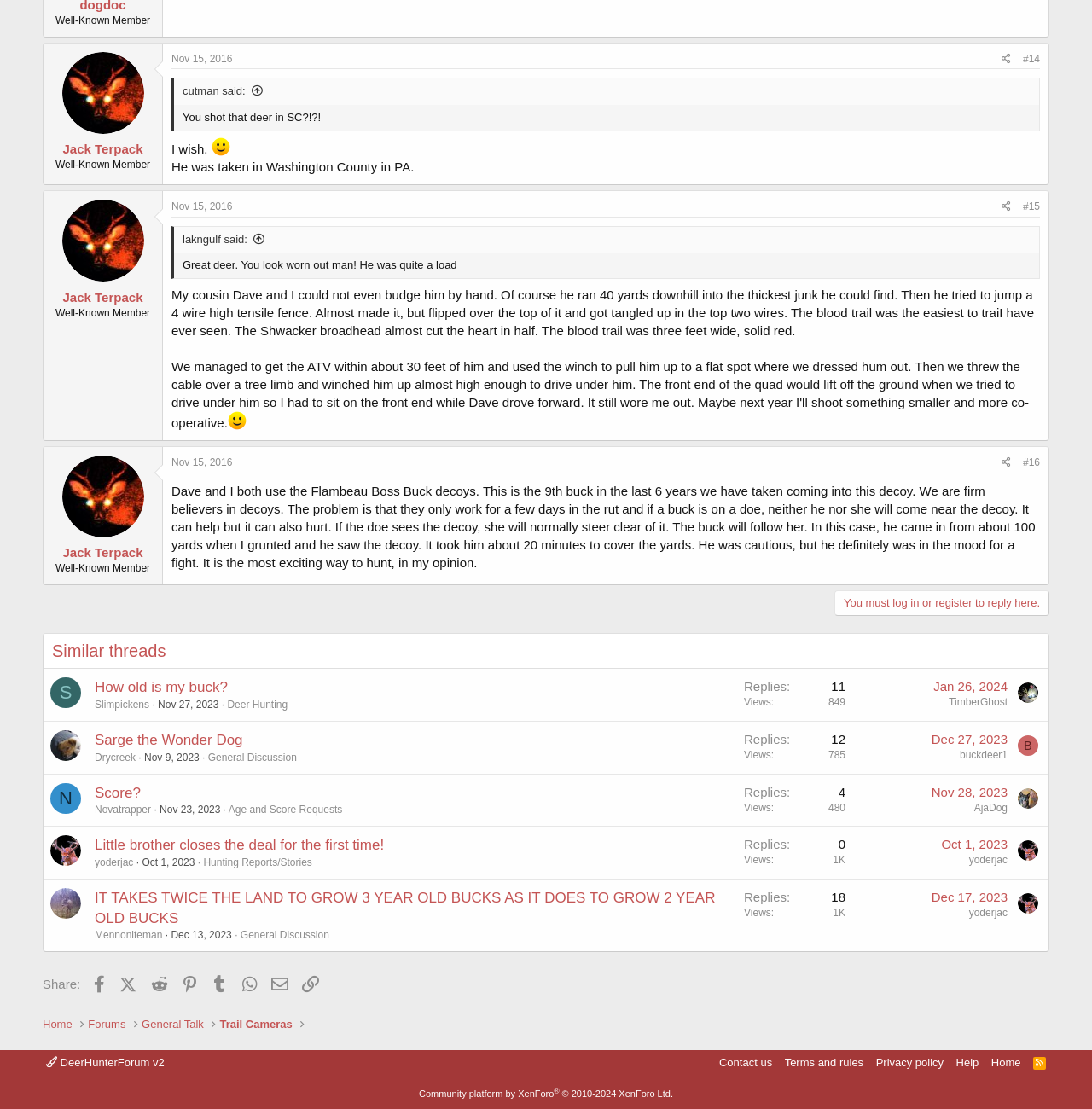Please specify the bounding box coordinates of the clickable section necessary to execute the following command: "Click on the user profile 'Jack Terpack'".

[0.057, 0.047, 0.132, 0.12]